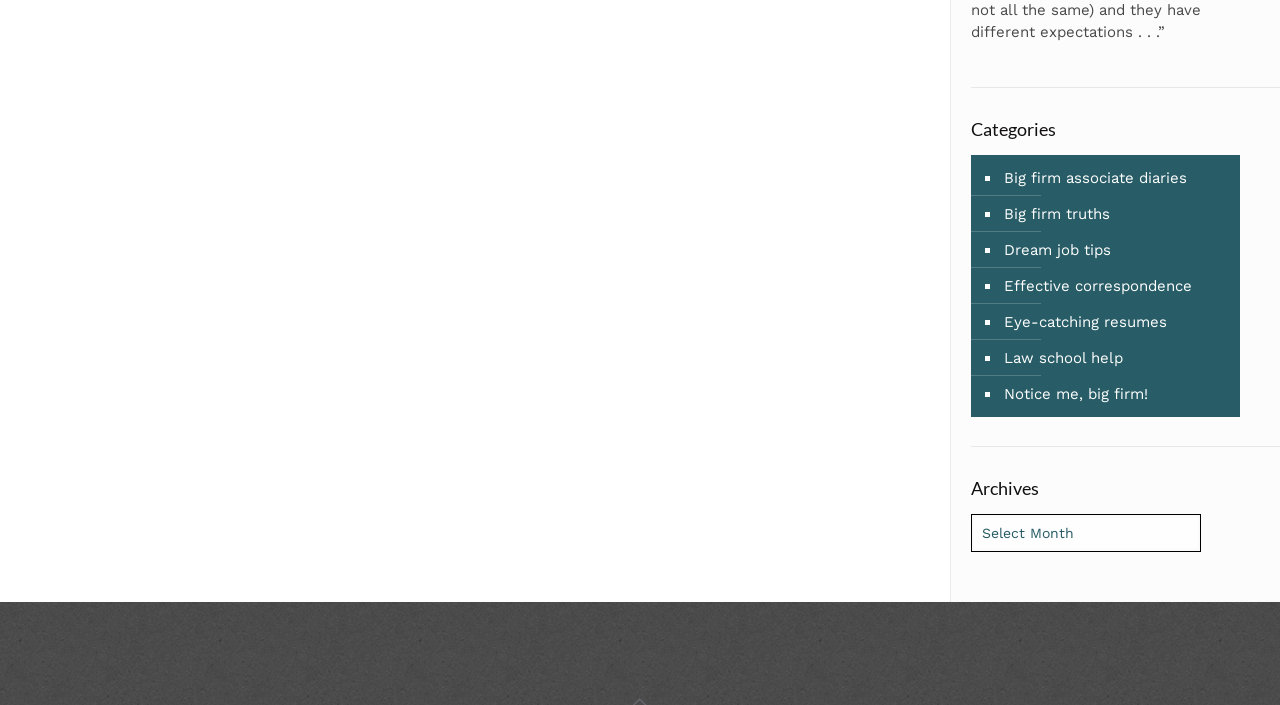What is the second section heading?
Can you offer a detailed and complete answer to this question?

The second section heading is 'Archives', which can be found below the 'Categories' section. The UI element with OCR text 'Archives' has bounding box coordinates [0.759, 0.677, 0.969, 0.708] and is a heading element.